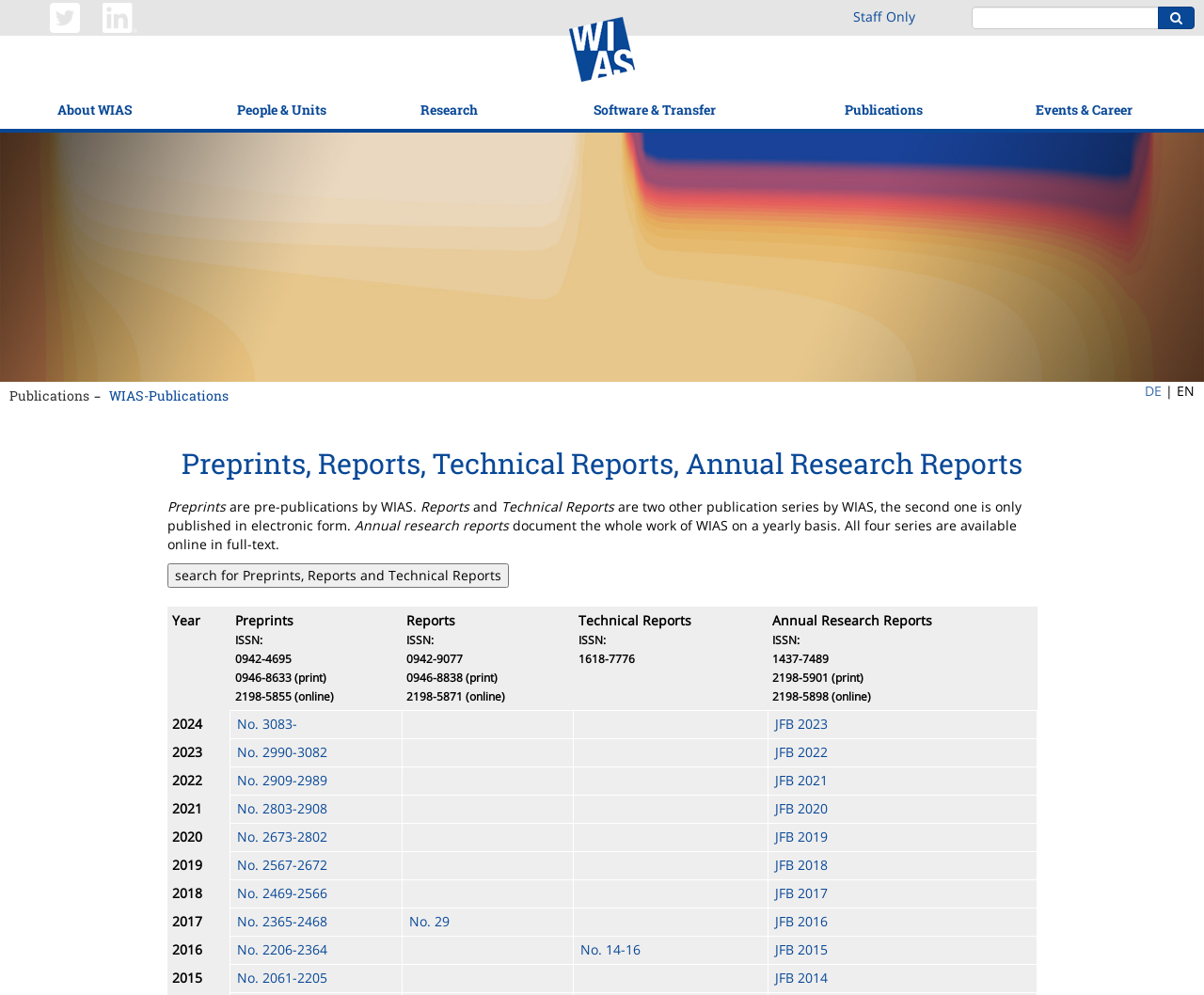How many publication series are available online in full-text?
Using the picture, provide a one-word or short phrase answer.

All four